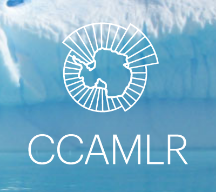Answer the question below in one word or phrase:
What does the radial lines in the logo suggest?

Sunburst